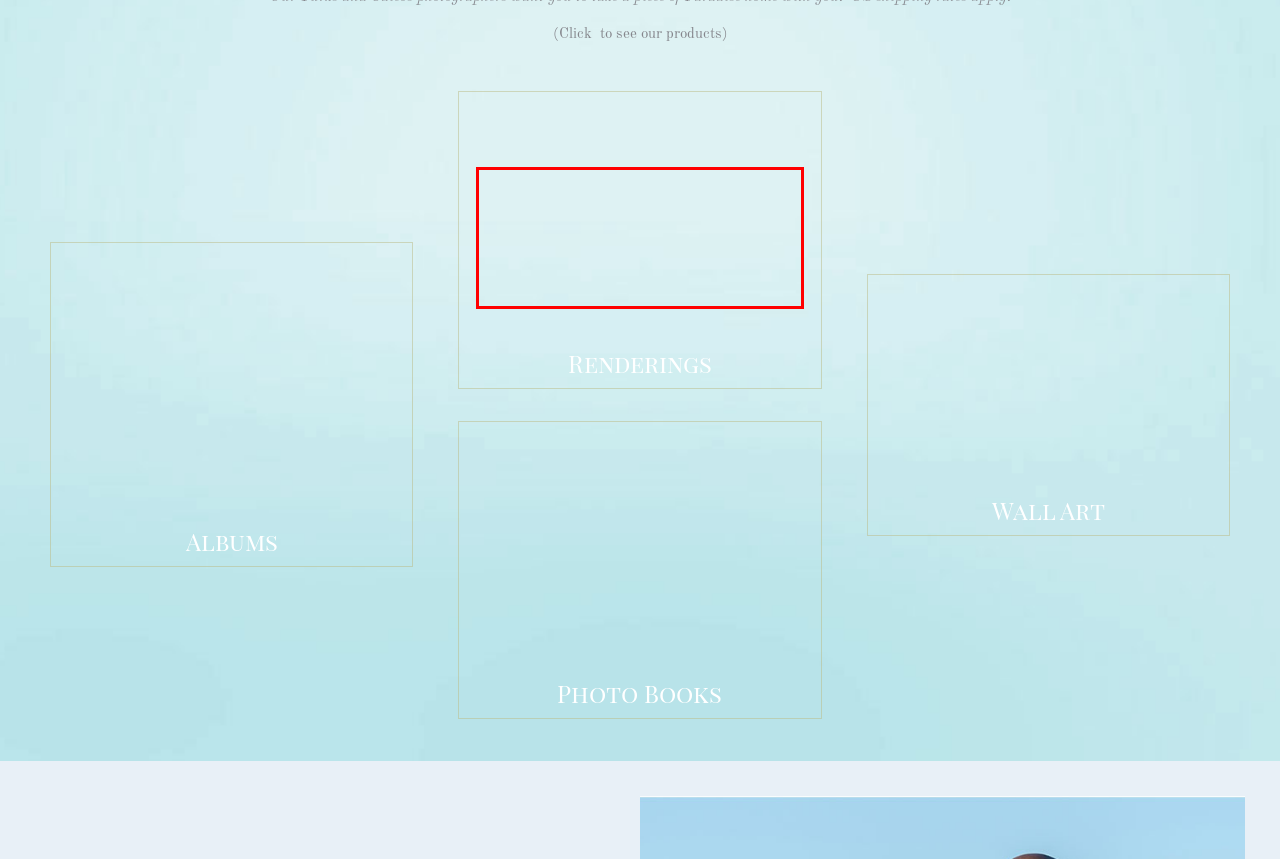Identify and transcribe the text content enclosed by the red bounding box in the given screenshot.

Now that you have the perfect picture, can you imagine what it would look like in your home? Well, don’t worry. Our unique rendering process will help you visualize the finished piece in your home or office.